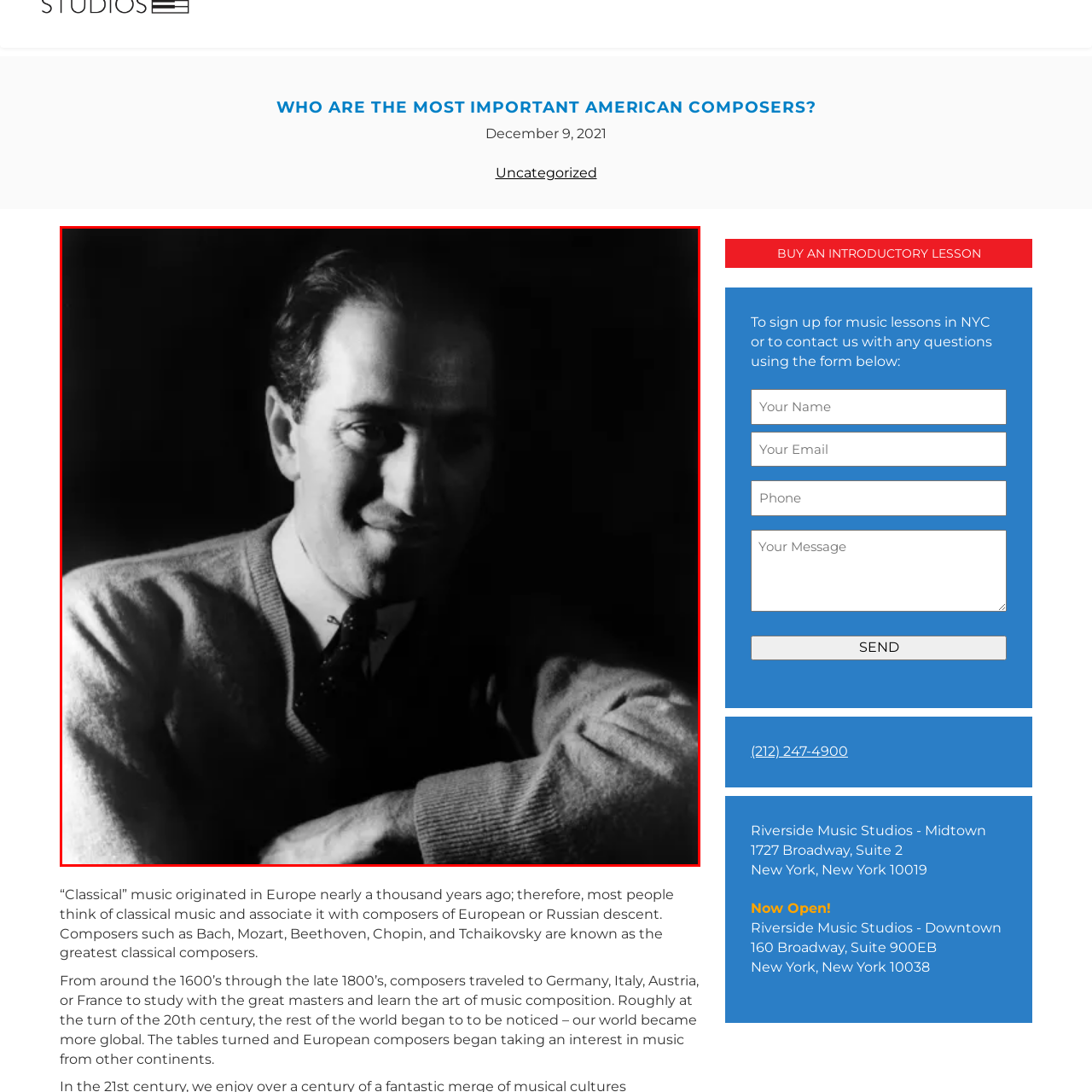When was the article published?
Check the image inside the red bounding box and provide your answer in a single word or short phrase.

December 9, 2021